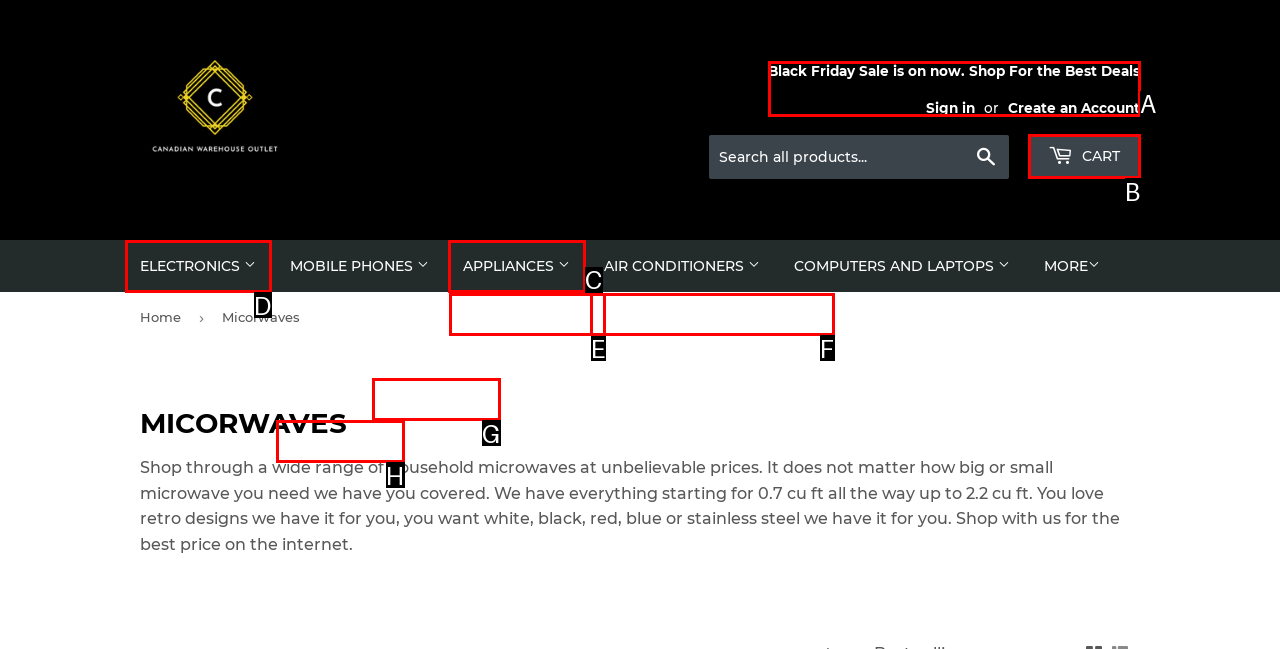Choose the letter of the option you need to click to Browse electronics. Answer with the letter only.

D